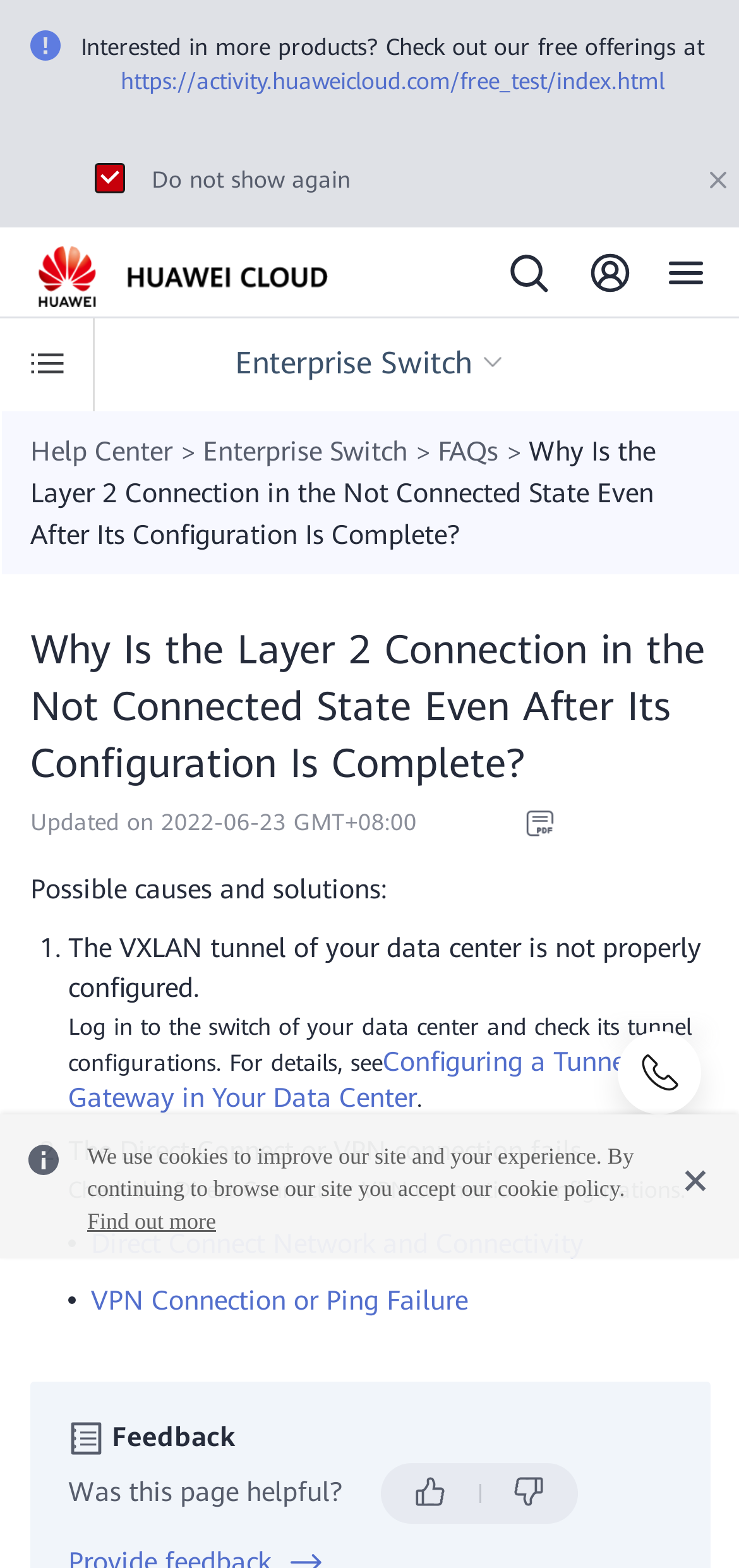Determine the bounding box coordinates of the clickable element to complete this instruction: "Click on the 'What are the most readily useful software in making family otherwise dating within the Spain?' link". Provide the coordinates in the format of four float numbers between 0 and 1, [left, top, right, bottom].

None